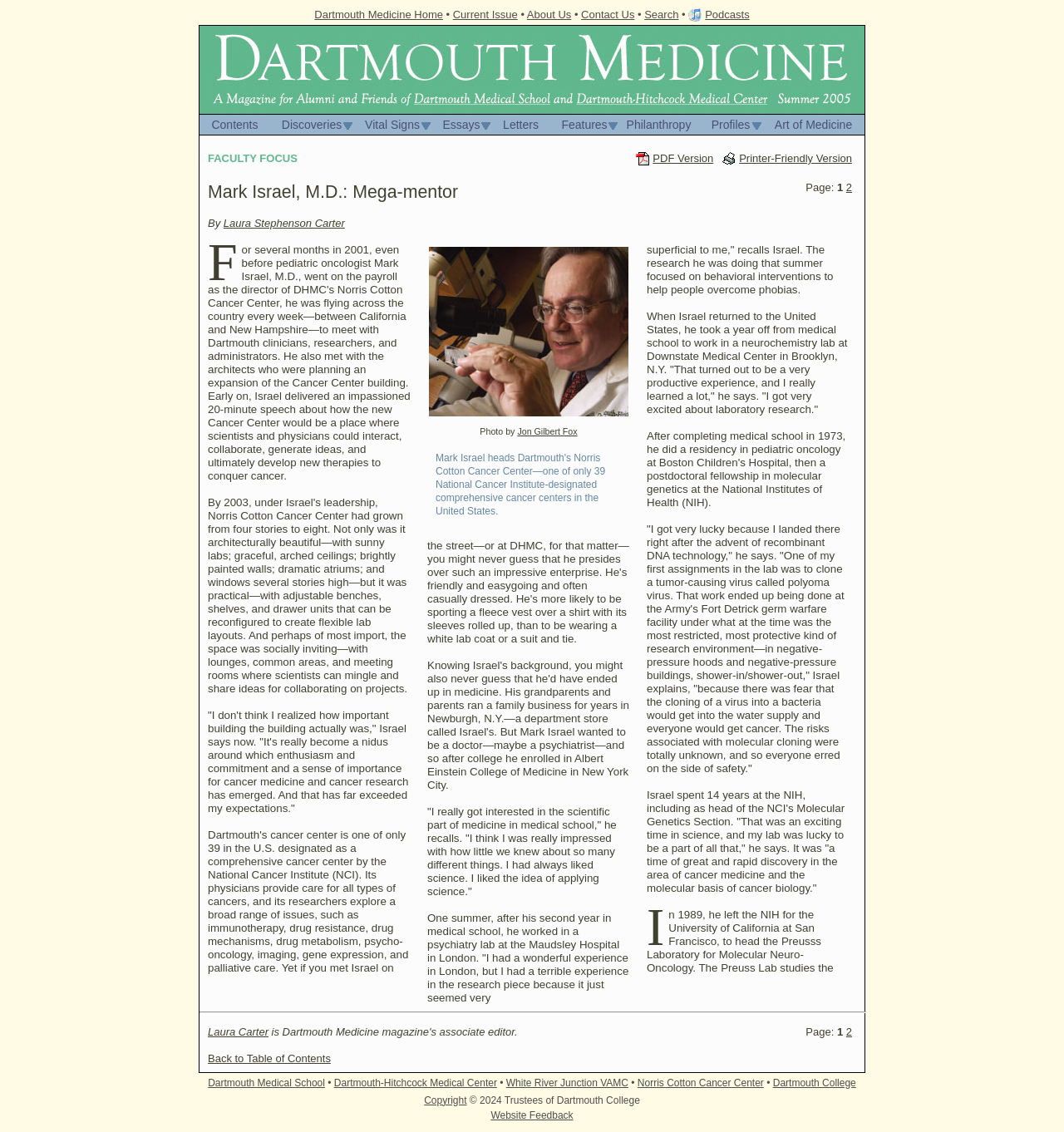What is the name of the hospital mentioned in the article?
Please answer the question with a single word or phrase, referencing the image.

Dartmouth-Hitchcock Medical Center